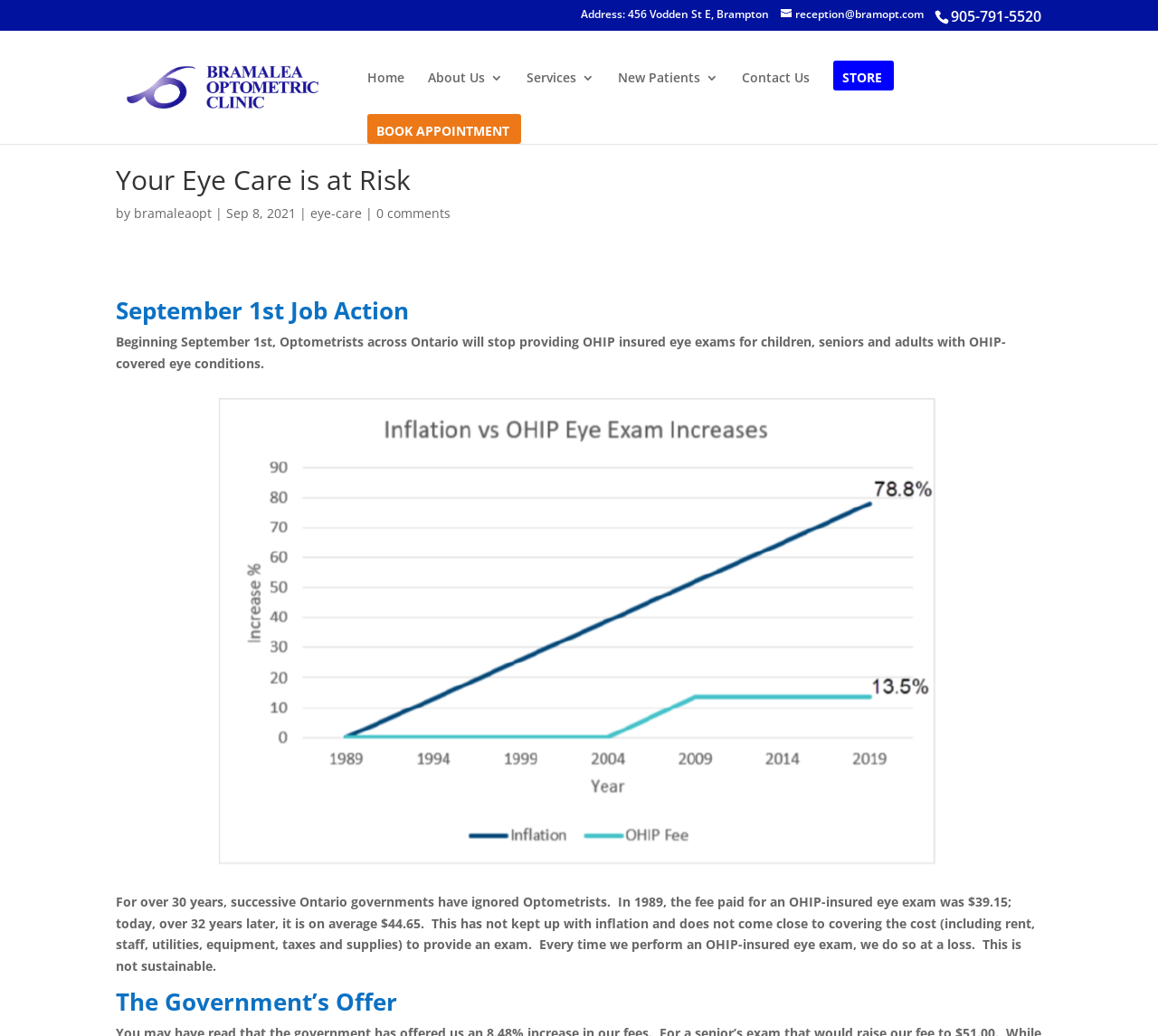Identify and provide the text content of the webpage's primary headline.

Your Eye Care is at Risk